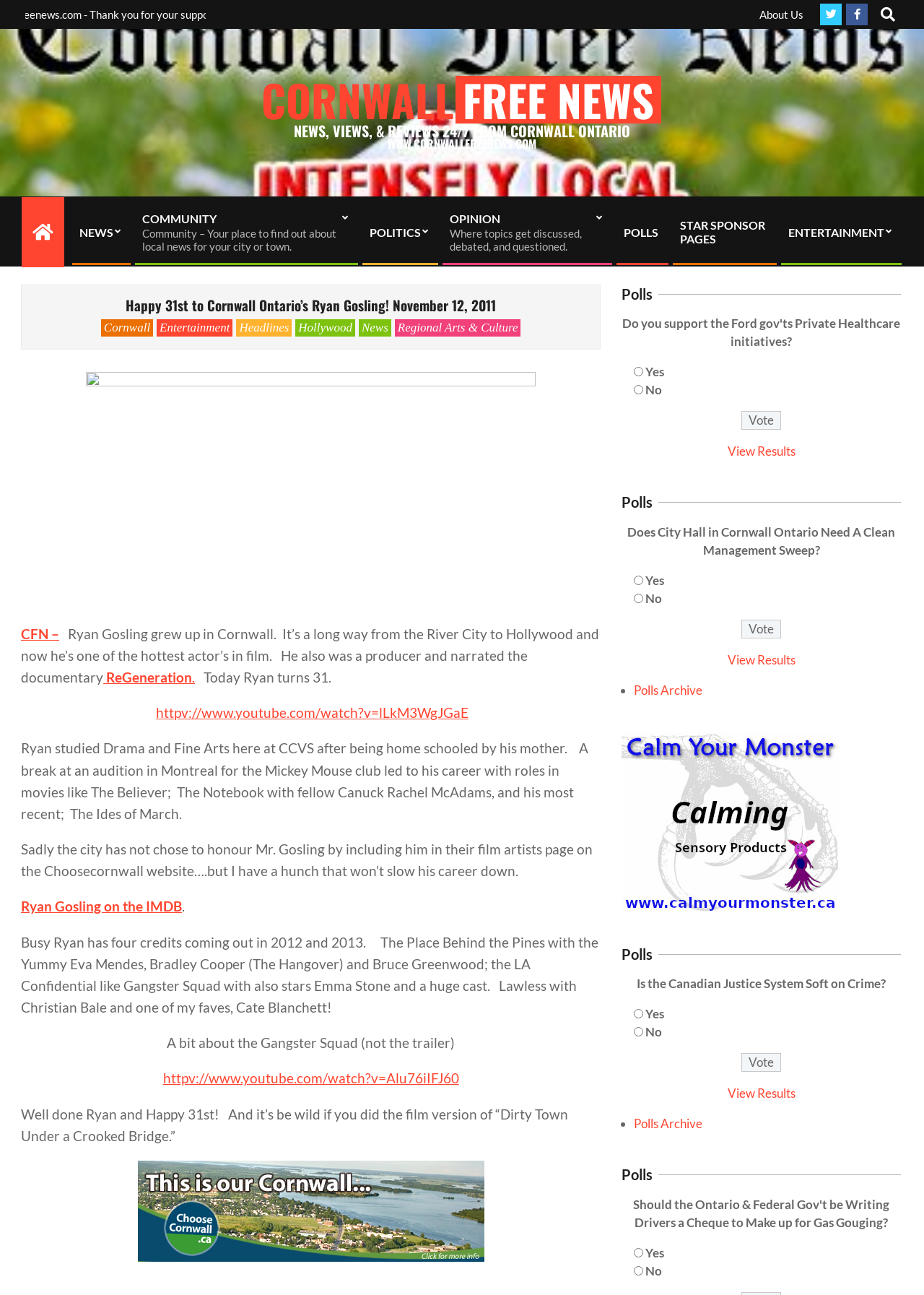Provide a one-word or brief phrase answer to the question:
What is the topic of the first poll on this webpage?

City Hall management